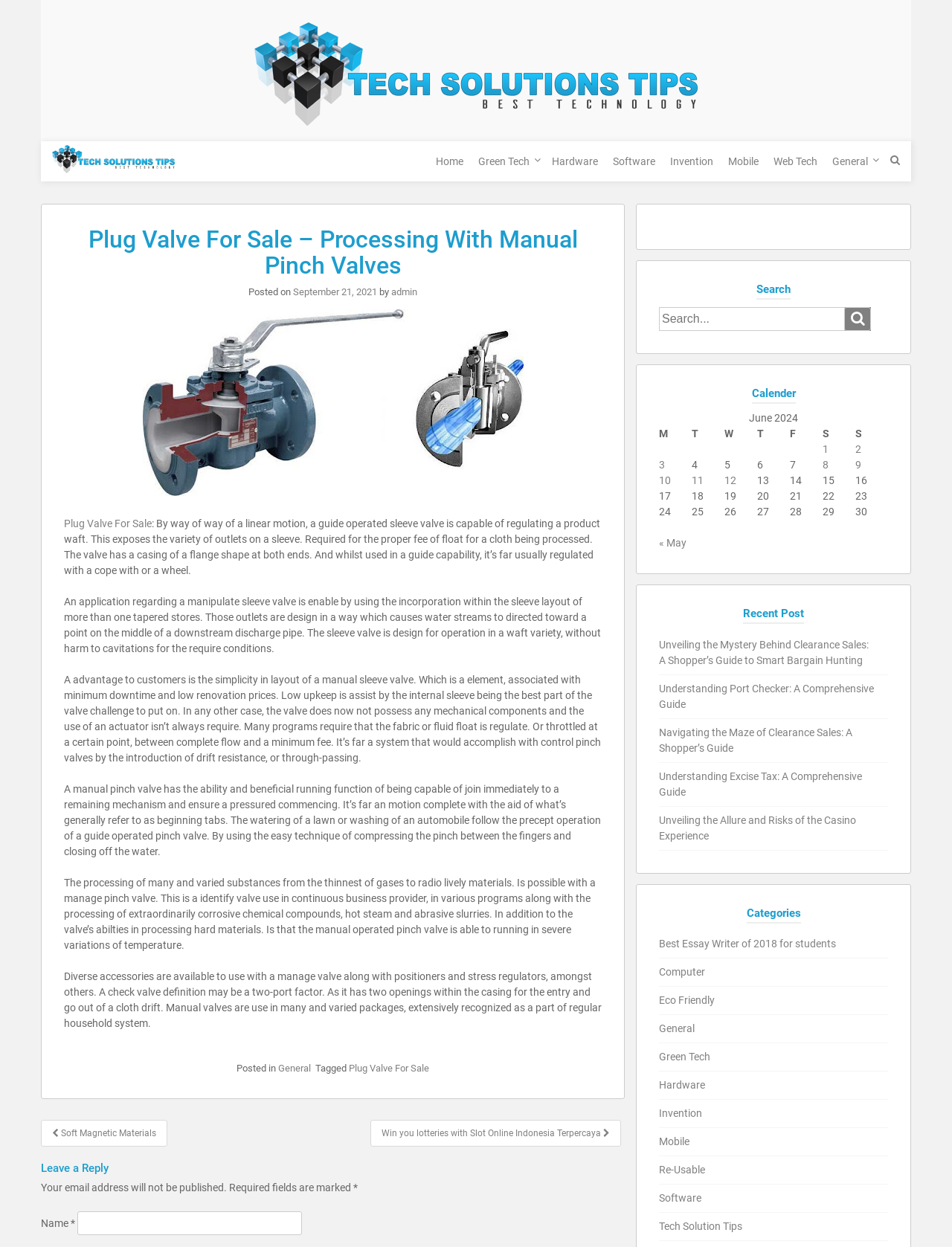Provide the bounding box coordinates, formatted as (top-left x, top-left y, bottom-right x, bottom-right y), with all values being floating point numbers between 0 and 1. Identify the bounding box of the UI element that matches the description: Dental On Hold Messages

None